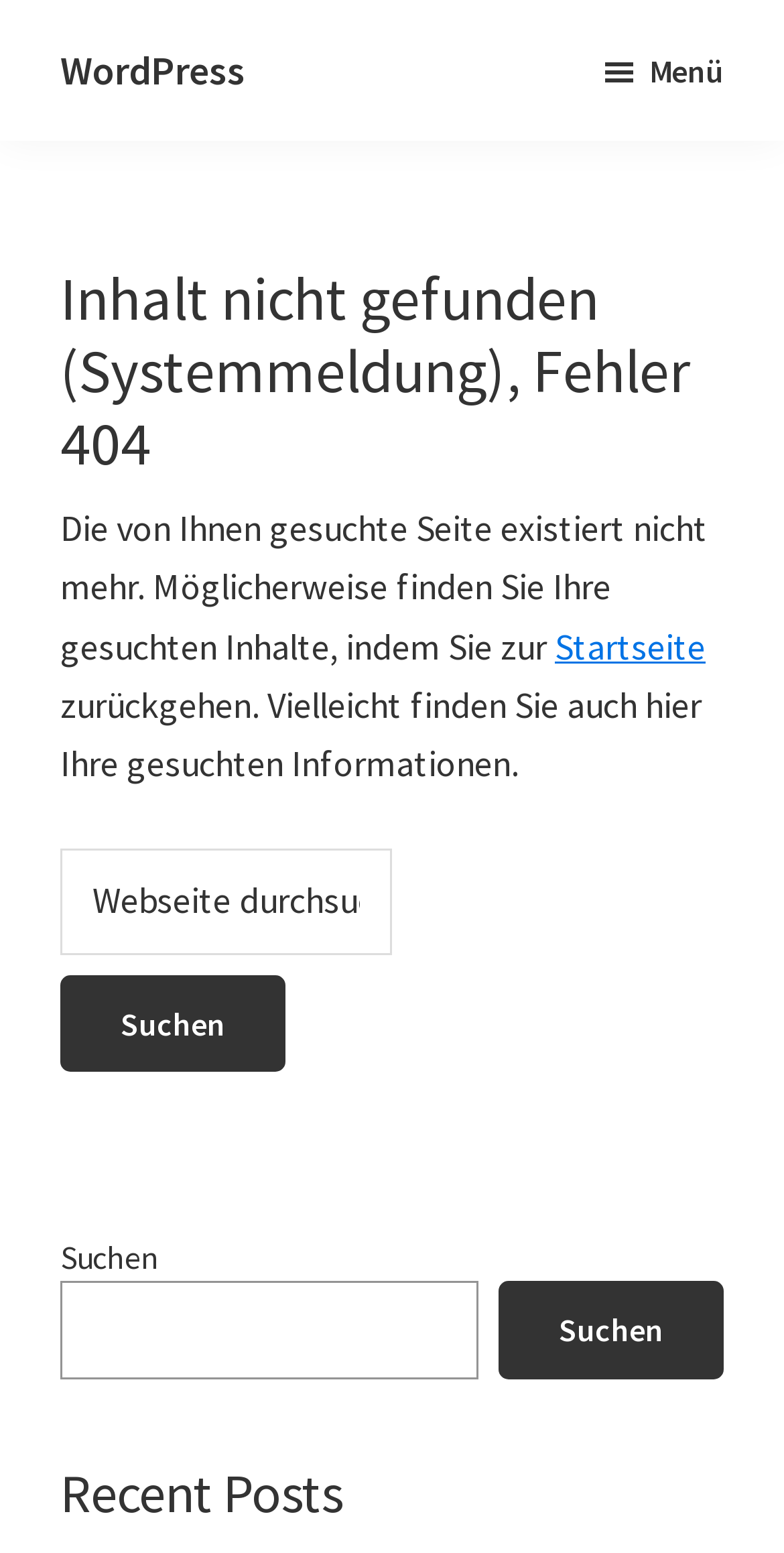Offer a detailed explanation of the webpage layout and contents.

This webpage appears to be a 404 error page, indicating that the requested content cannot be found. At the top left corner, there are three links: "Skip to main content", "Zur Hauptsidebar springen" (Skip to main sidebar), and "Zur Fußzeile springen" (Skip to footer). 

Below these links, there is a WordPress logo and a text "Eine andere WordPress-Site" (Another WordPress site). On the top right corner, there is a menu button with an icon. 

The main content area is divided into two sections. The first section contains an article with a heading "Inhalt nicht gefunden (Systemmeldung), Fehler 404" (Content not found, error 404). Below the heading, there is a paragraph of text explaining that the requested page does not exist and suggesting to search for the content or return to the homepage. There is a link to the homepage in the middle of the paragraph. 

Below the paragraph, there is a search box with a label "Webseite durchsuchen" (Search the website) and a search button. 

The second section is the main sidebar, which contains a heading "Haupt-Sidebar" (Main sidebar). Below the heading, there is another search box with a label "Suchen" (Search) and a search button. 

At the bottom of the page, there is a heading "Recent Posts" (Recent posts), but it does not contain any posts.